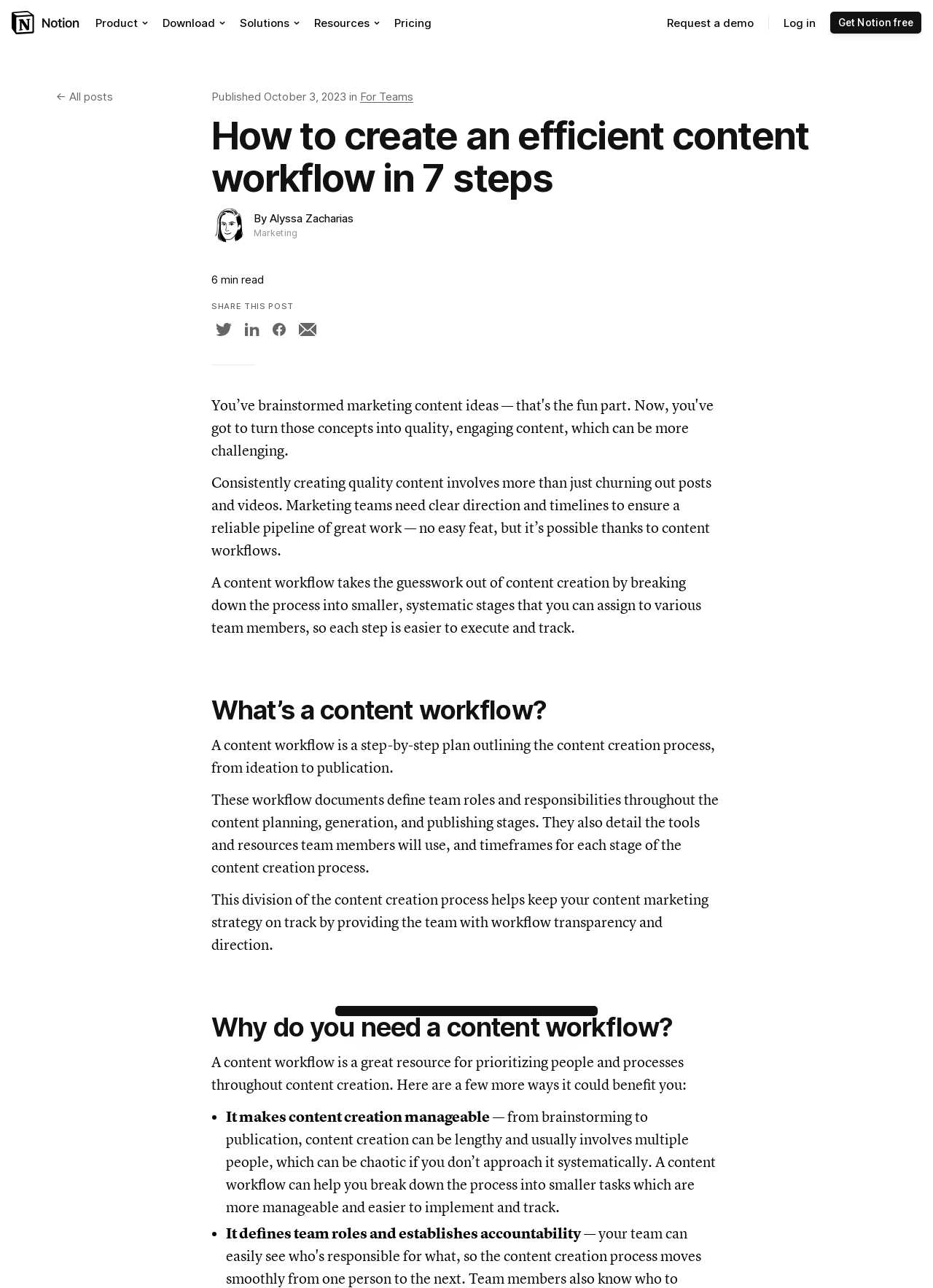Provide the bounding box coordinates of the UI element that matches the description: "Home".

None